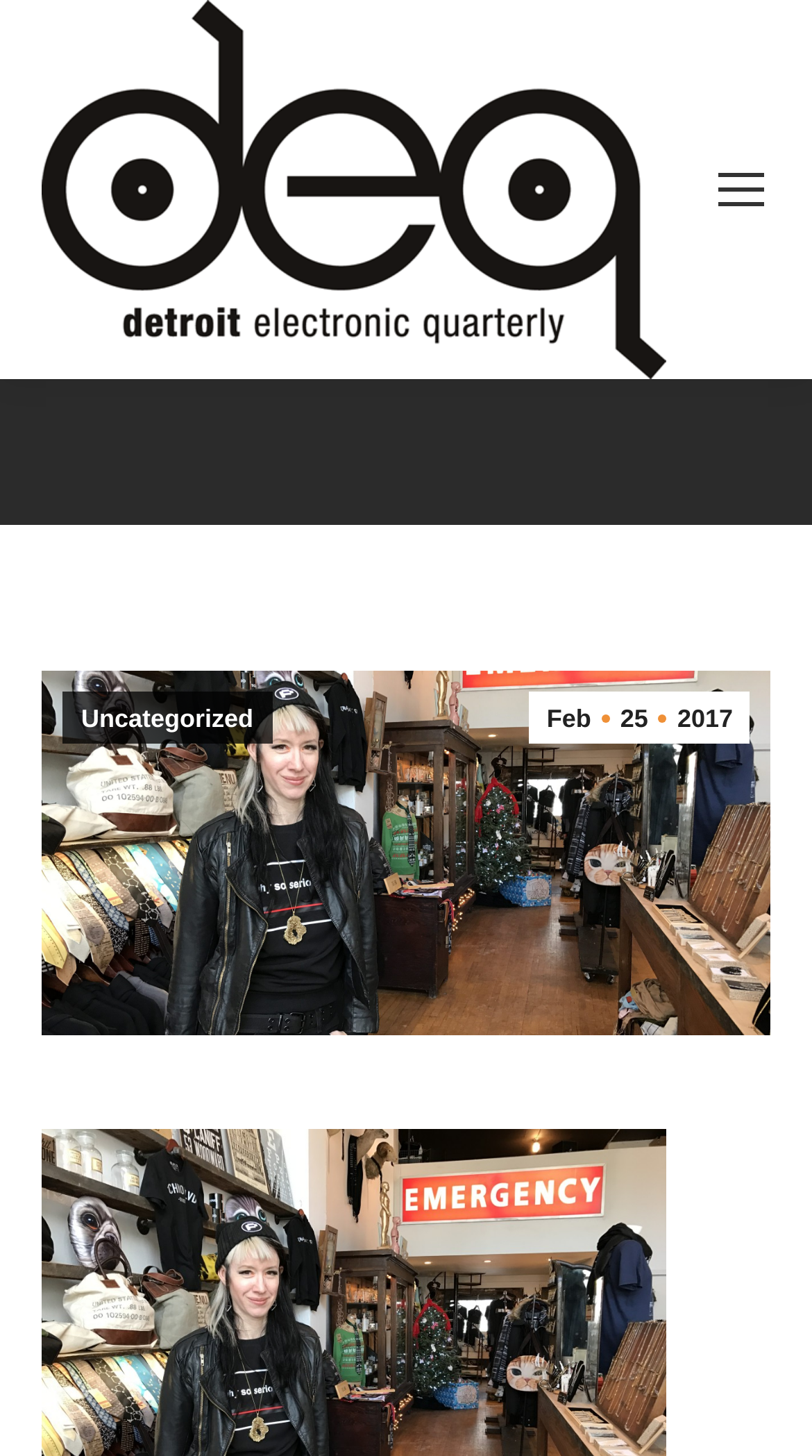From the webpage screenshot, predict the bounding box coordinates (top-left x, top-left y, bottom-right x, bottom-right y) for the UI element described here: aria-label="Mobile menu icon"

[0.877, 0.11, 0.949, 0.15]